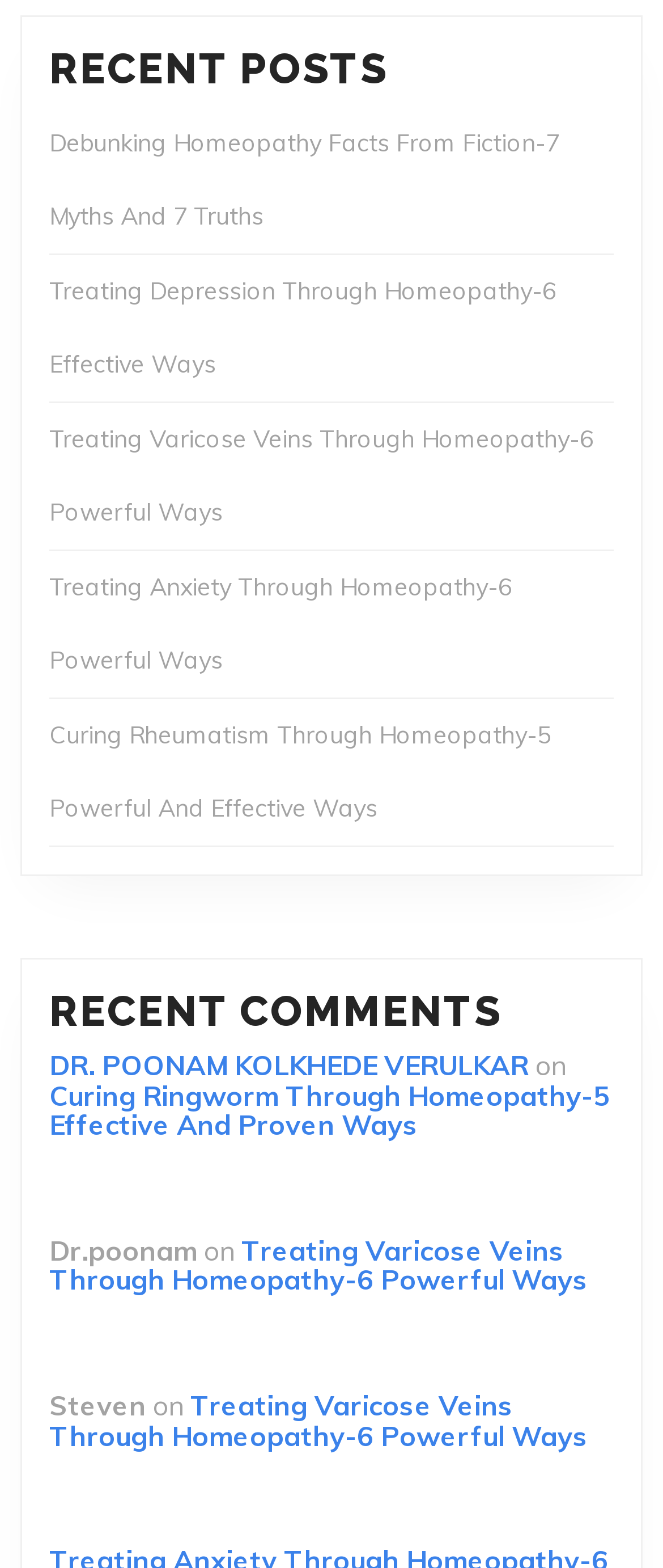Please indicate the bounding box coordinates of the element's region to be clicked to achieve the instruction: "view recent comments". Provide the coordinates as four float numbers between 0 and 1, i.e., [left, top, right, bottom].

[0.074, 0.63, 0.926, 0.662]